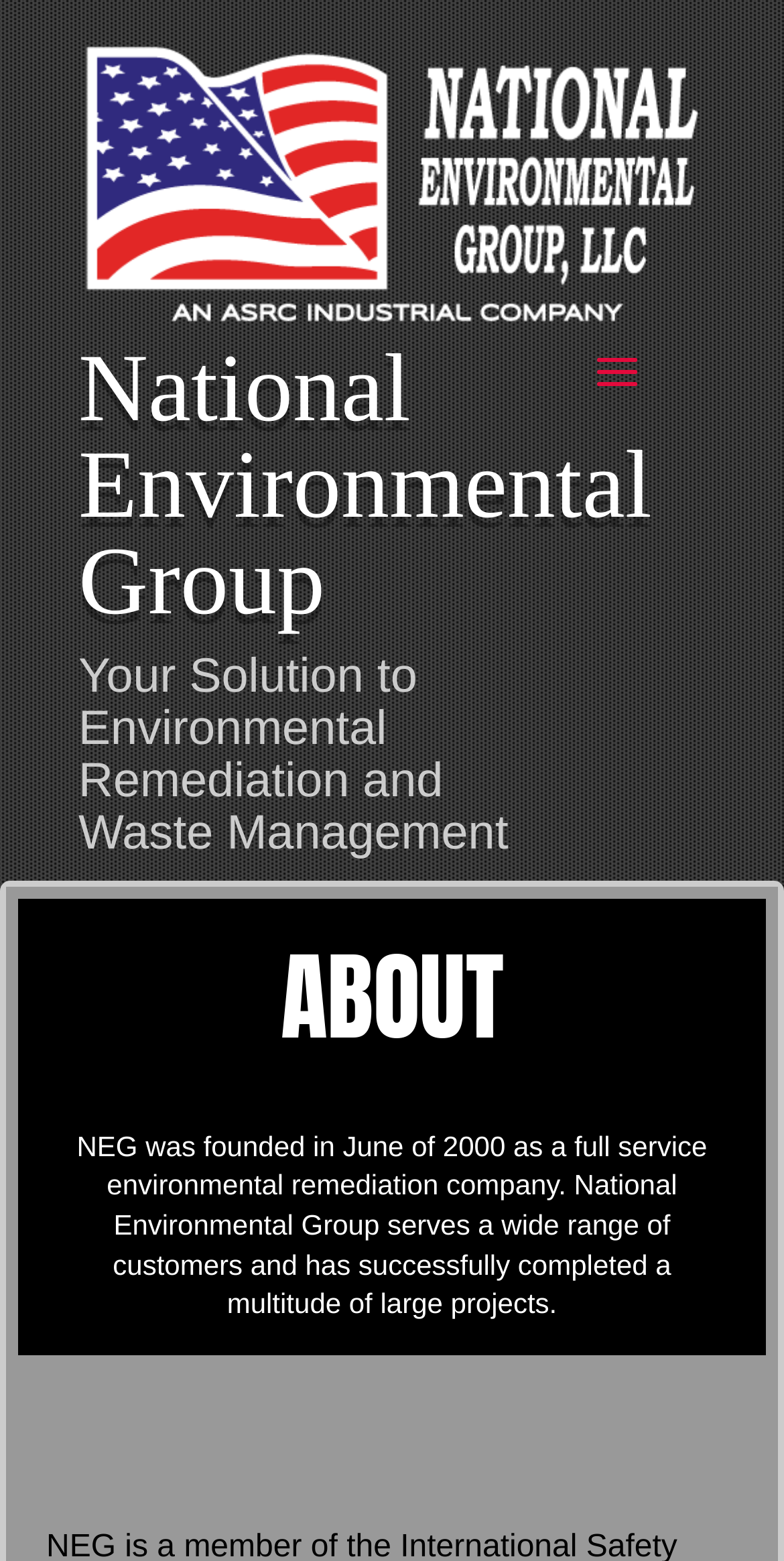Locate the UI element that matches the description name="s" placeholder="Search …" title="Search for:" in the webpage screenshot. Return the bounding box coordinates in the format (top-left x, top-left y, bottom-right x, bottom-right y), with values ranging from 0 to 1.

[0.463, 0.012, 0.823, 0.015]